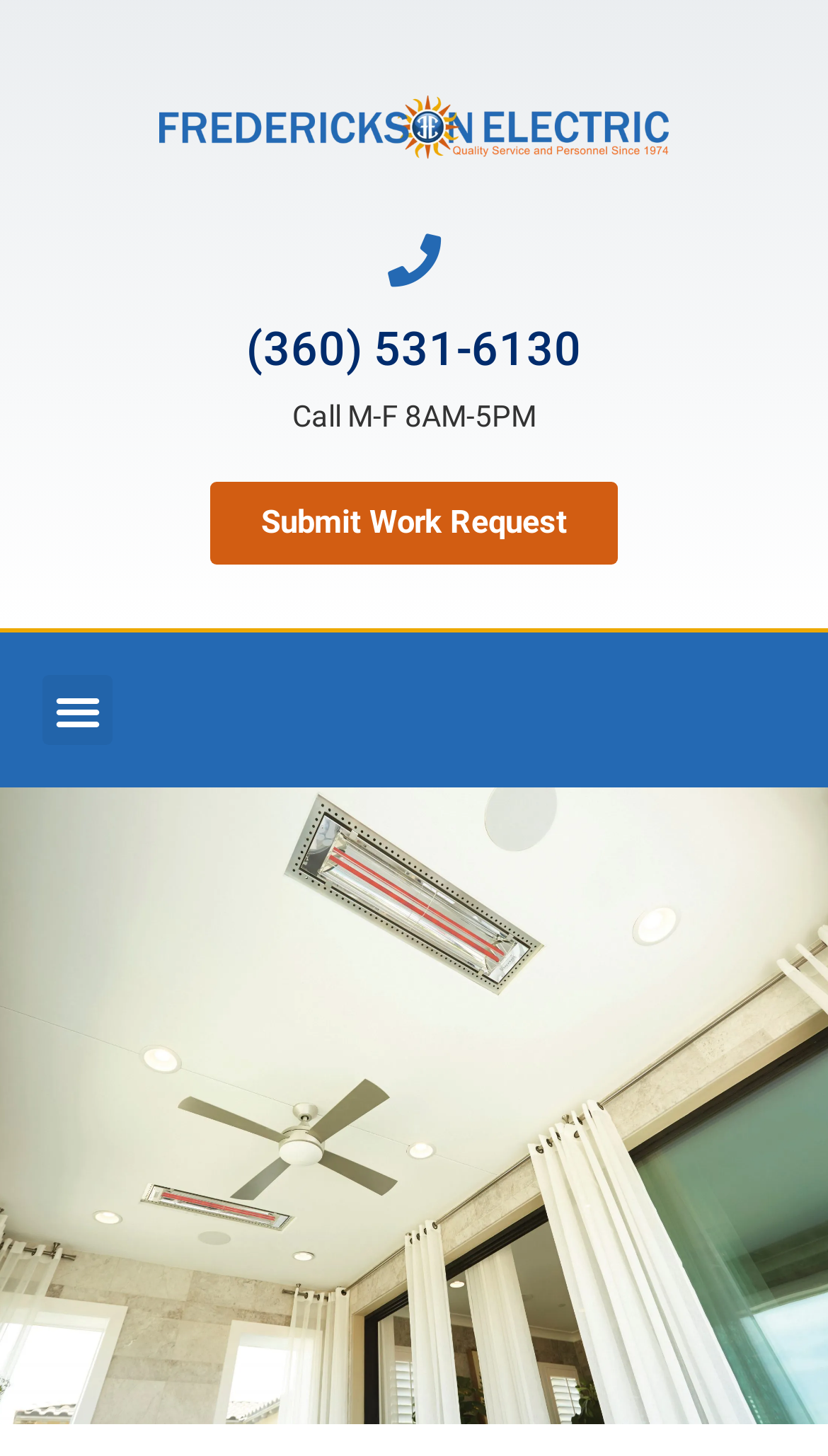Provide the bounding box coordinates of the HTML element described by the text: "(360) 531-6130". The coordinates should be in the format [left, top, right, bottom] with values between 0 and 1.

[0.297, 0.222, 0.703, 0.258]